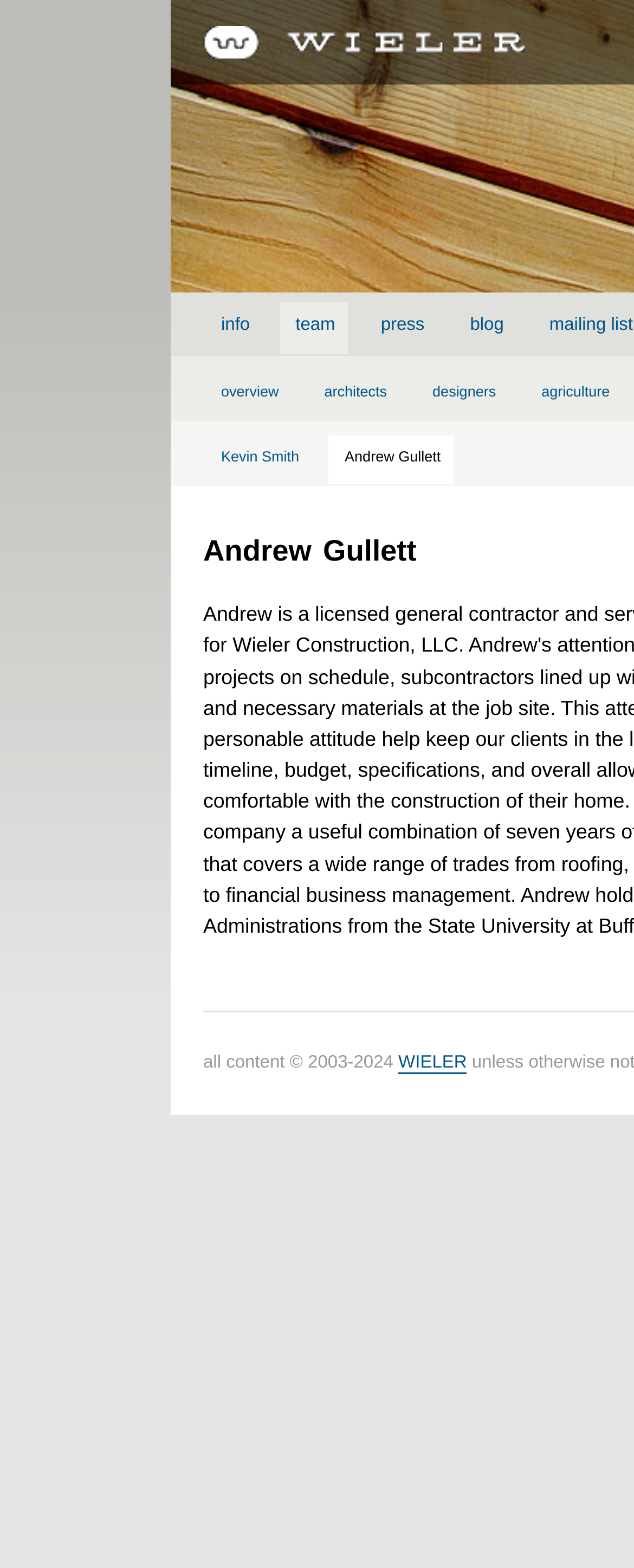Please answer the following question using a single word or phrase: 
How many links are in the top navigation bar?

5